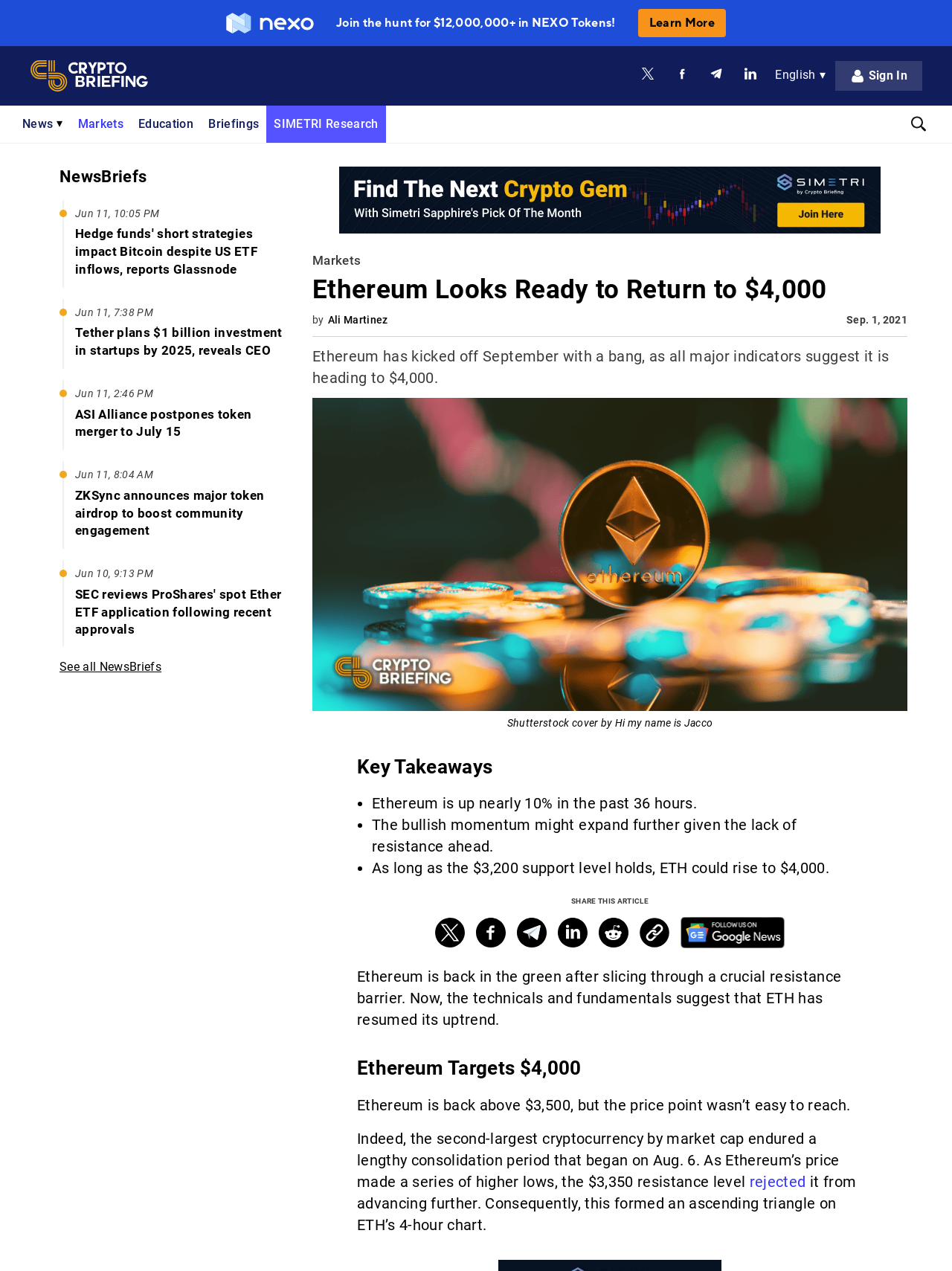Please find the bounding box coordinates of the element's region to be clicked to carry out this instruction: "View NewsBriefs".

[0.062, 0.131, 0.297, 0.148]